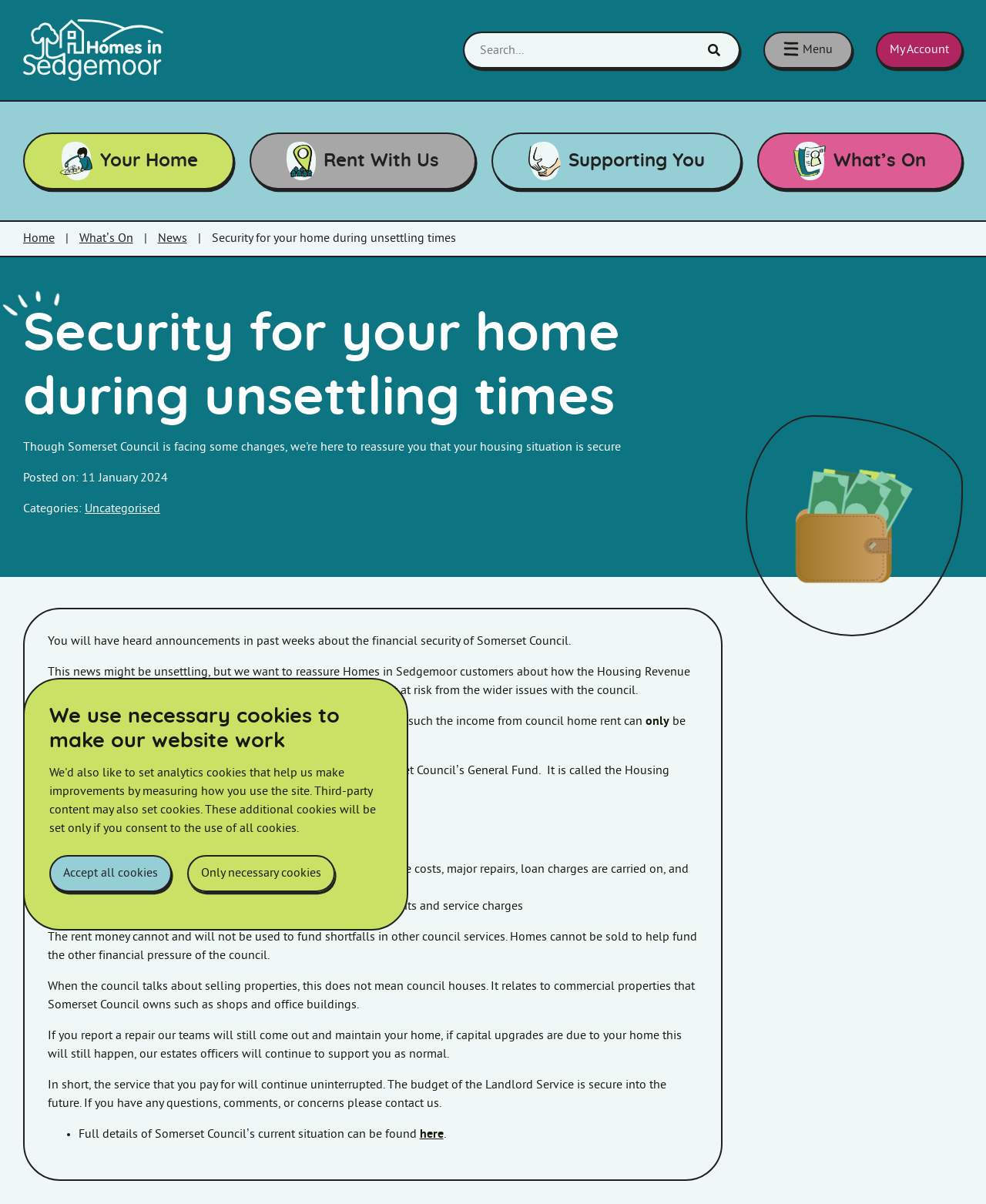Use a single word or phrase to answer the following:
What is the purpose of the Landlord Service?

To upkeep and manage council homes